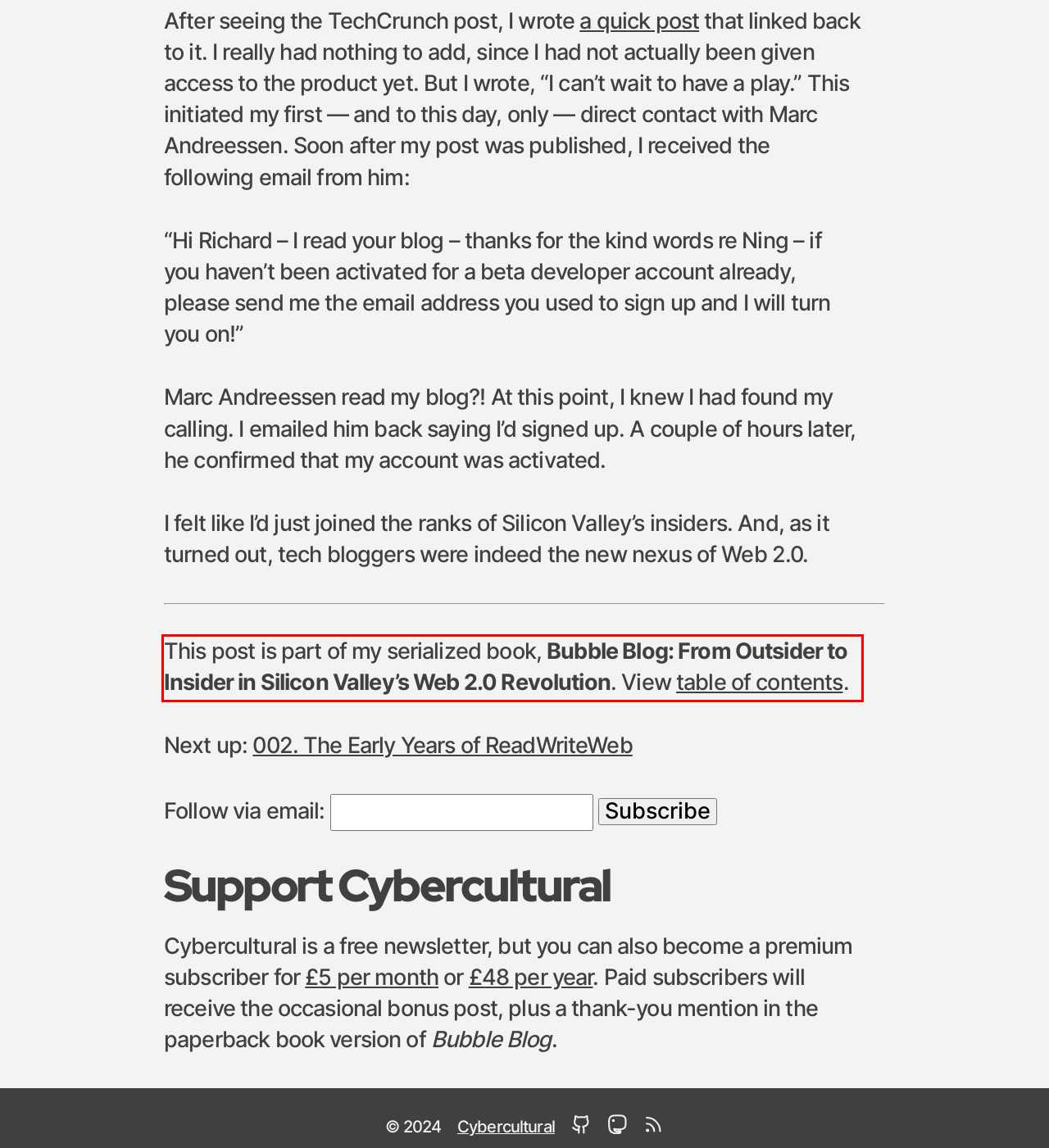The screenshot you have been given contains a UI element surrounded by a red rectangle. Use OCR to read and extract the text inside this red rectangle.

This post is part of my serialized book, Bubble Blog: From Outsider to Insider in Silicon Valley’s Web 2.0 Revolution. View table of contents.